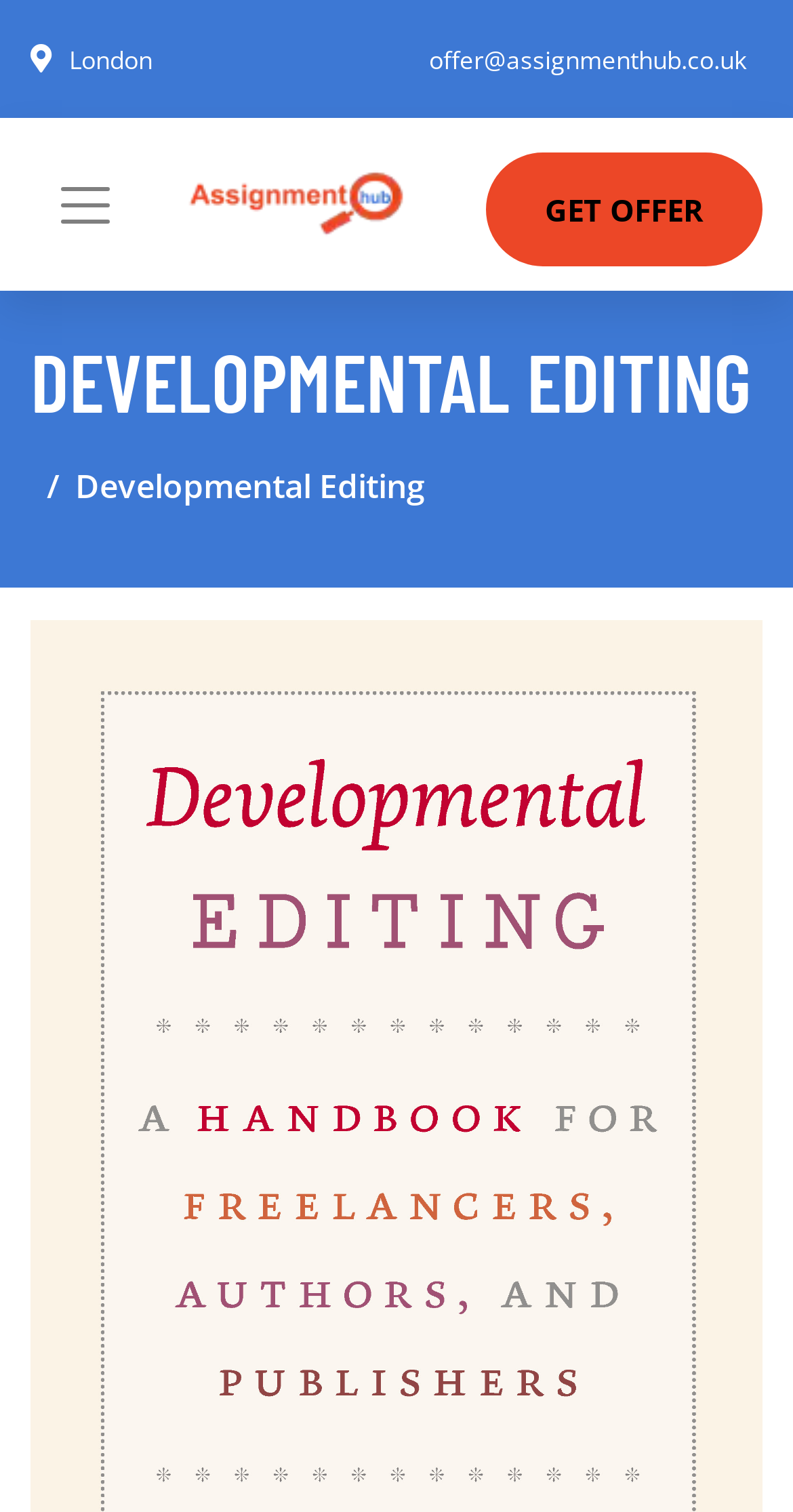Use a single word or phrase to answer the question: 
What is the text on the image at the top-center?

Content Marketing Agency